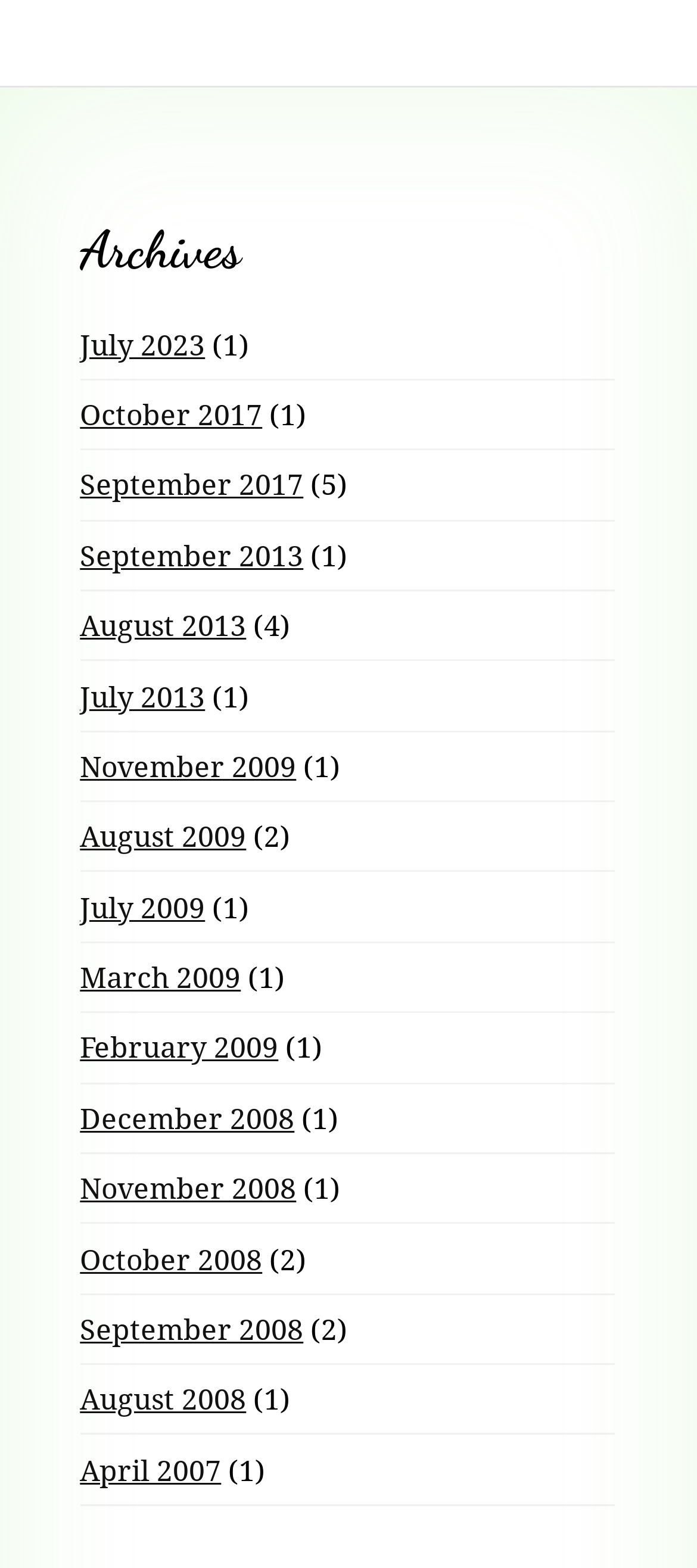Identify the bounding box coordinates of the element that should be clicked to fulfill this task: "Learn how comment data is processed". The coordinates should be provided as four float numbers between 0 and 1, i.e., [left, top, right, bottom].

None